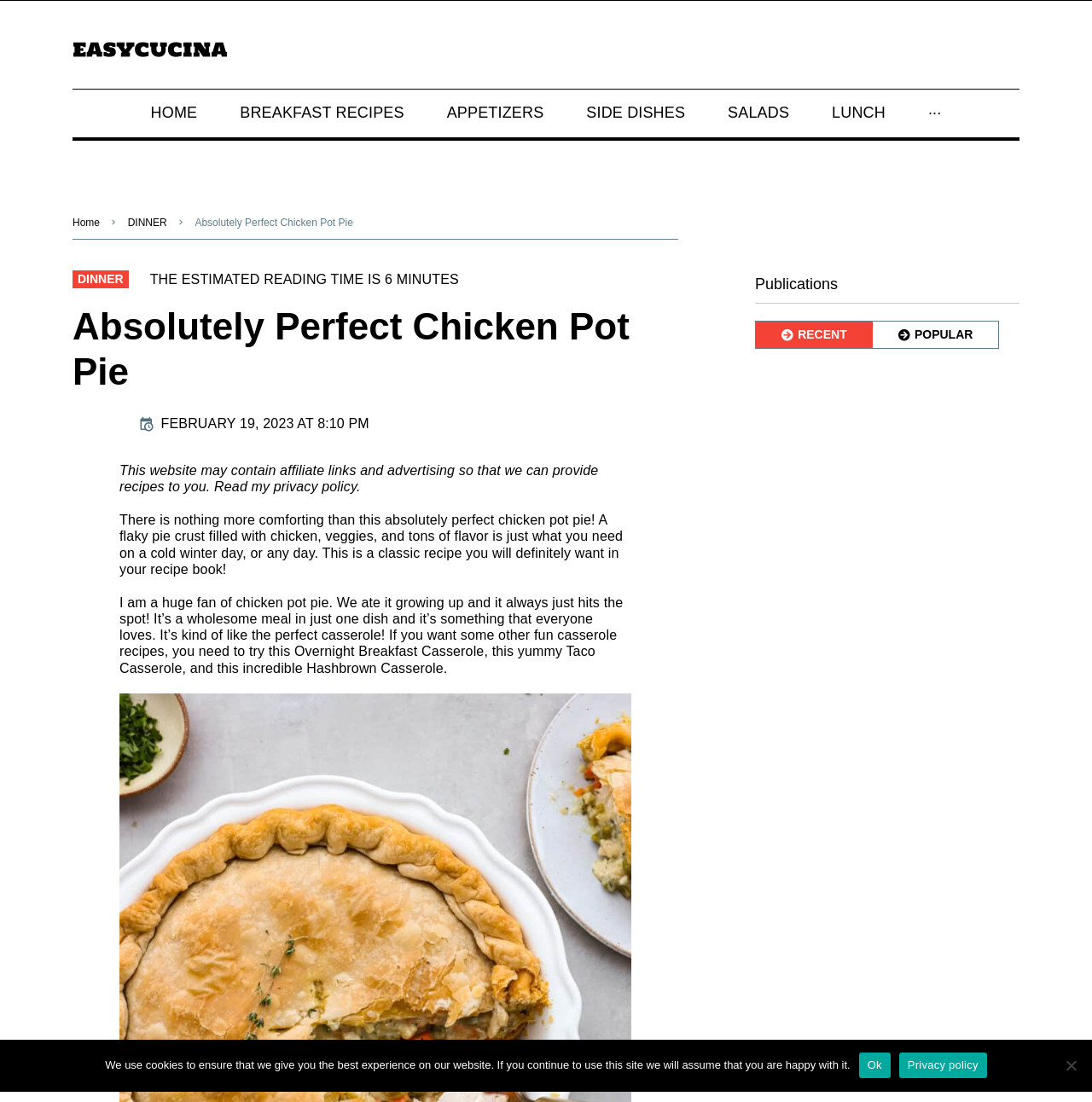What is the name of the website? Using the information from the screenshot, answer with a single word or phrase.

Easycucina.net